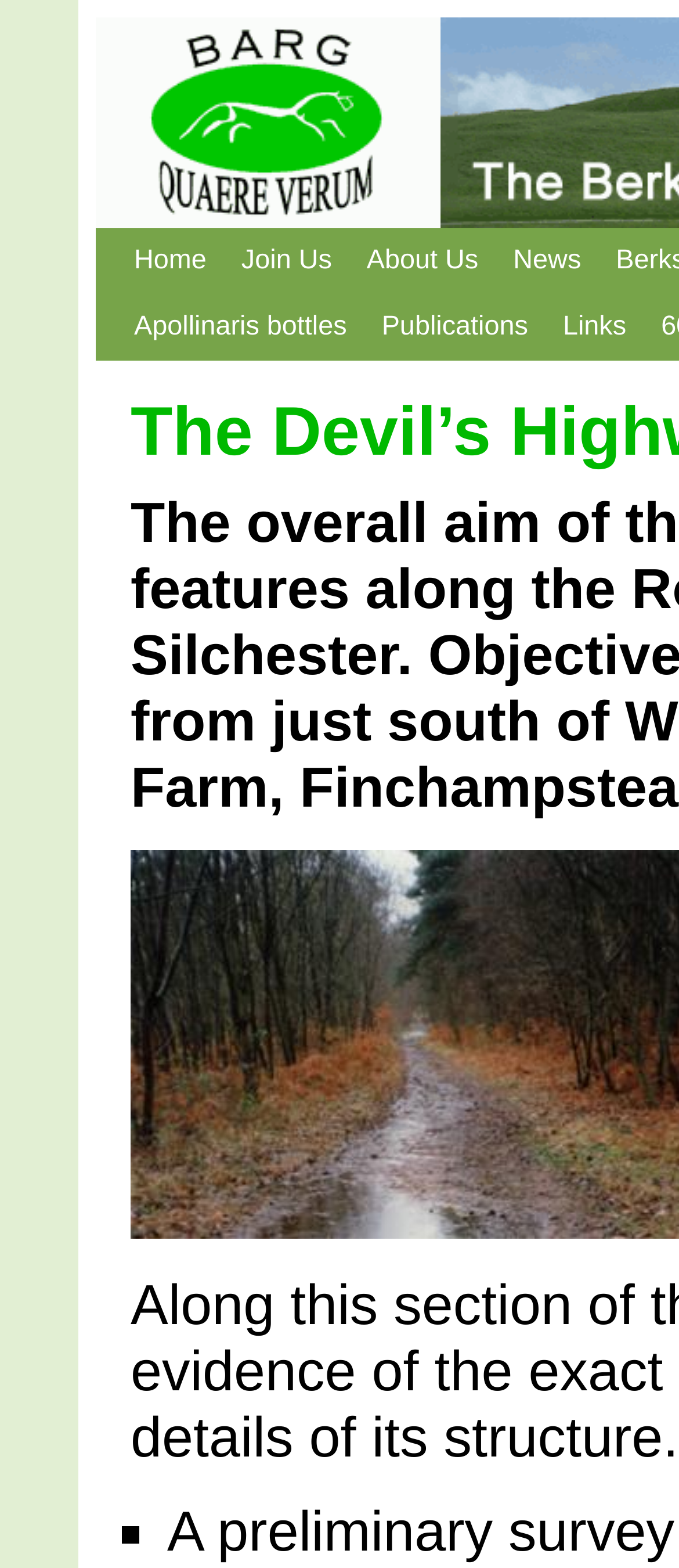From the image, can you give a detailed response to the question below:
How many main navigation links are there?

There are four main navigation links at the top of the webpage, which are 'Home', 'Join Us', 'About Us', and 'News'. These links are likely to be the main sections of the webpage.